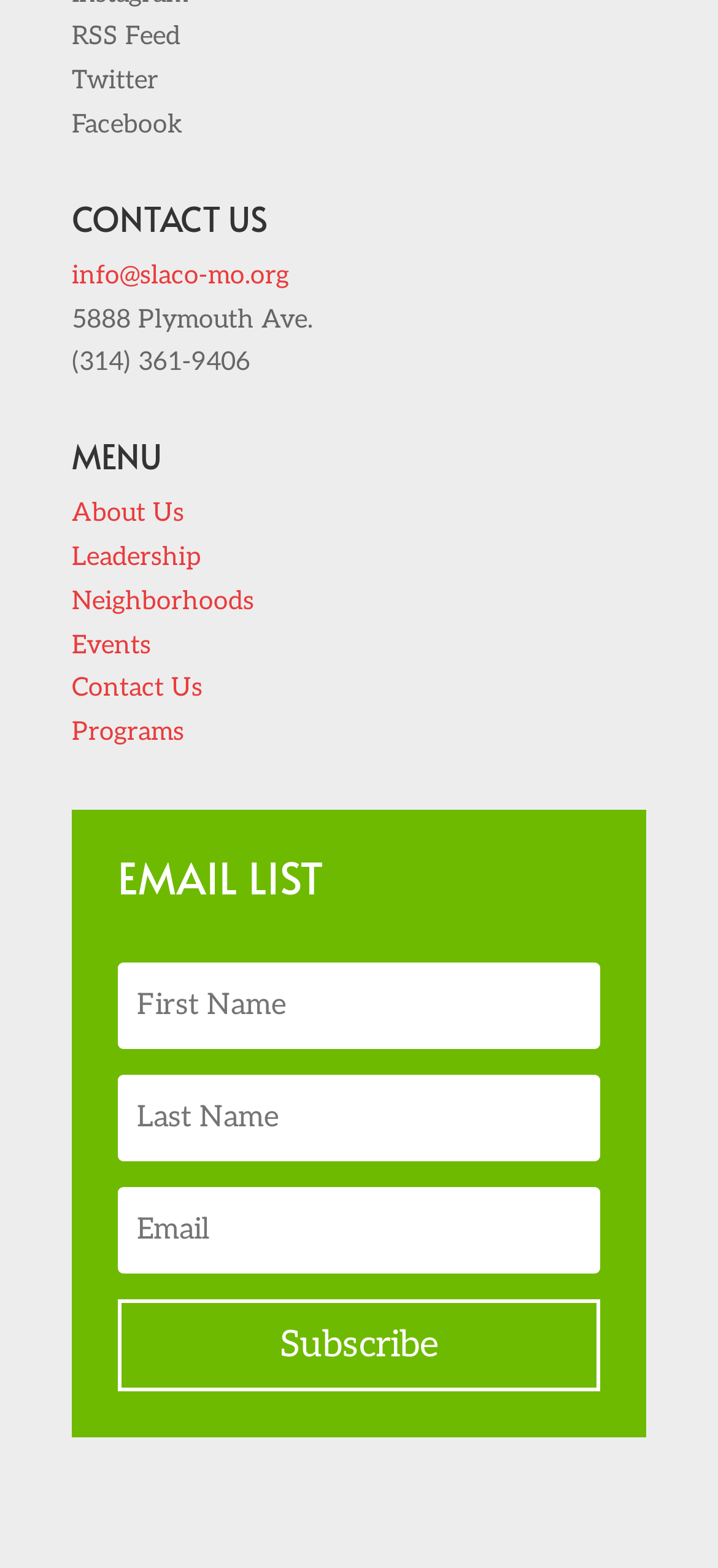Please identify the coordinates of the bounding box for the clickable region that will accomplish this instruction: "Visit the About Us page".

[0.1, 0.317, 0.256, 0.337]